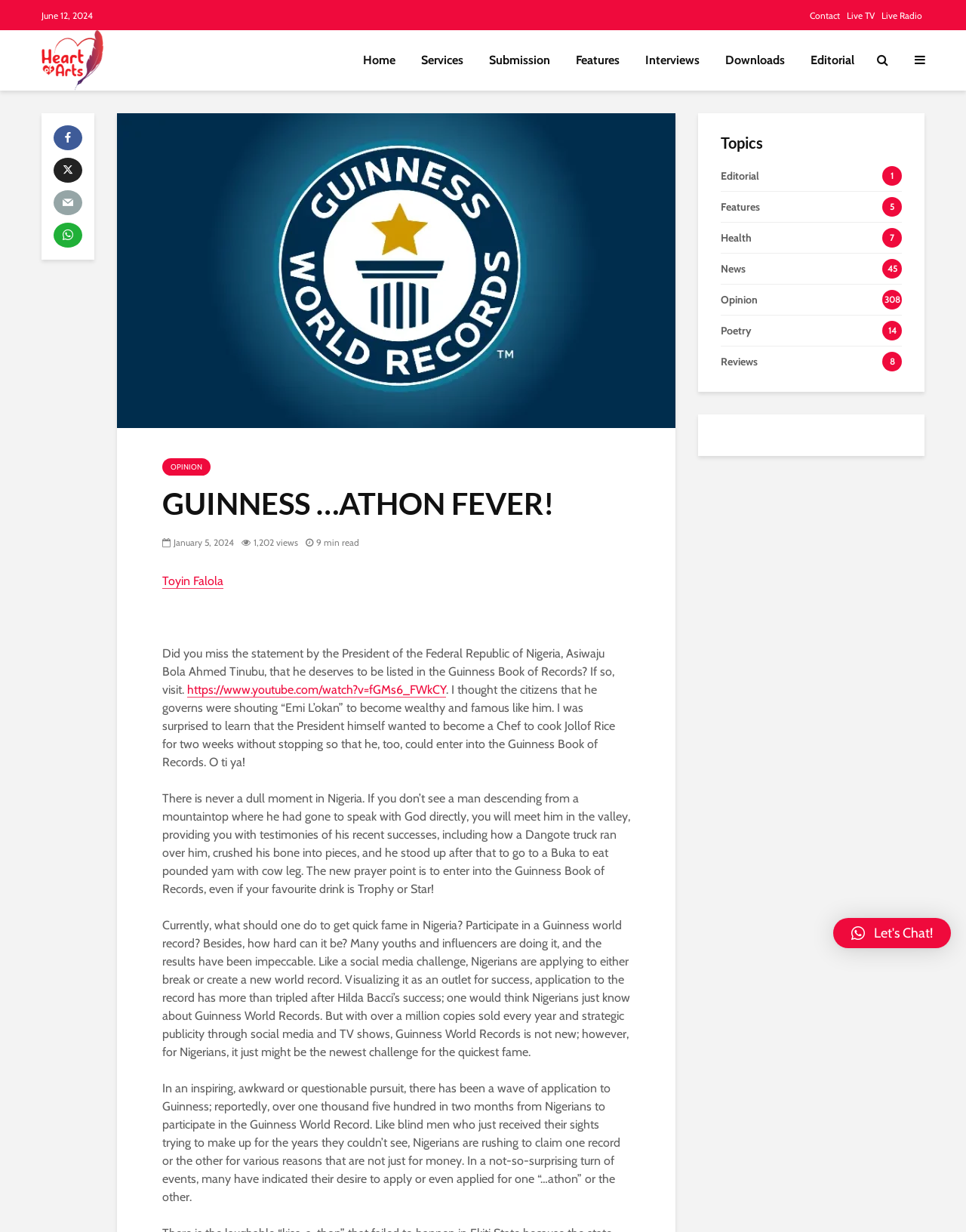Please find the bounding box coordinates of the clickable region needed to complete the following instruction: "Click on the 'Let's Chat!' button". The bounding box coordinates must consist of four float numbers between 0 and 1, i.e., [left, top, right, bottom].

[0.862, 0.745, 0.984, 0.77]